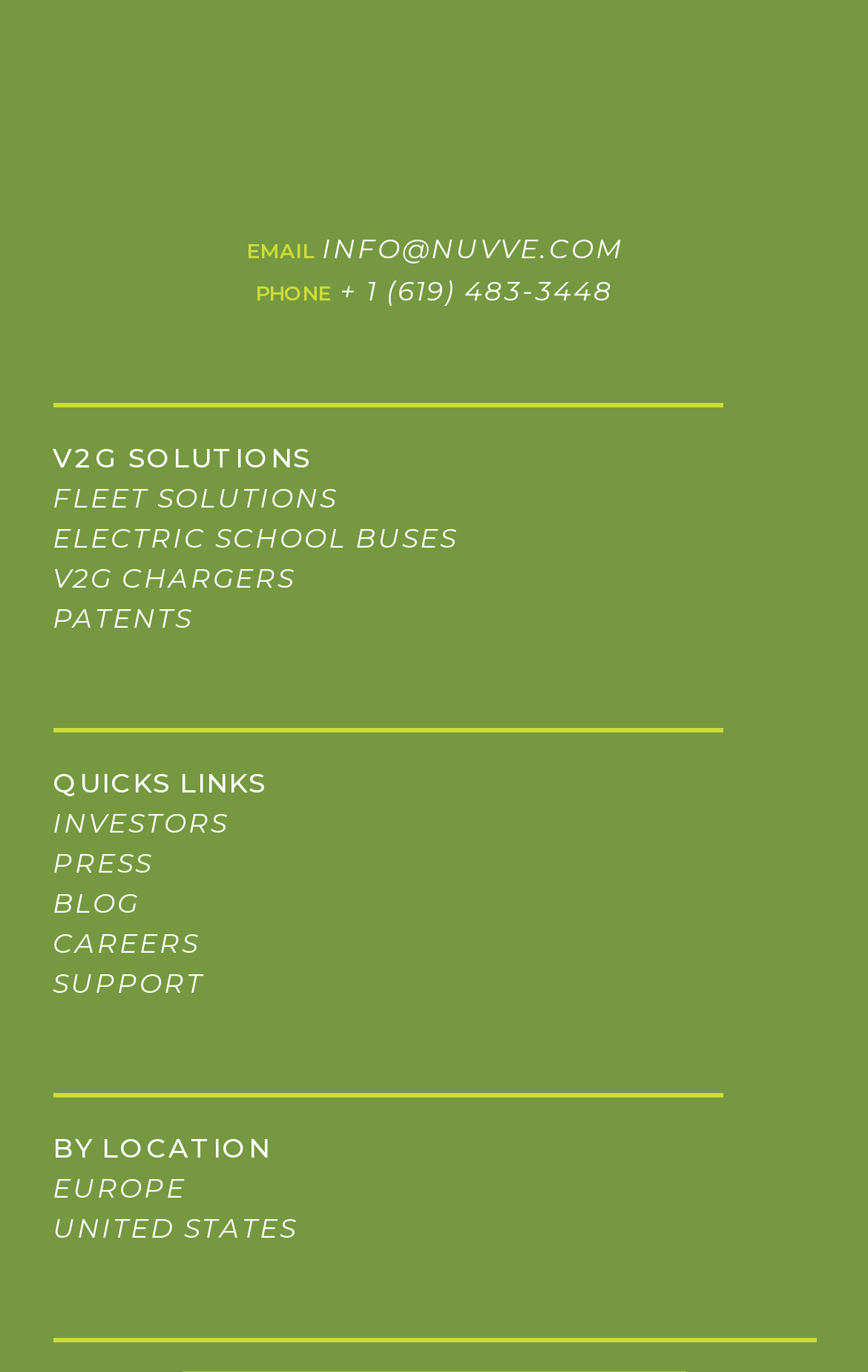What is the phone number provided on the webpage?
Respond to the question with a single word or phrase according to the image.

+1 (619) 483-3448